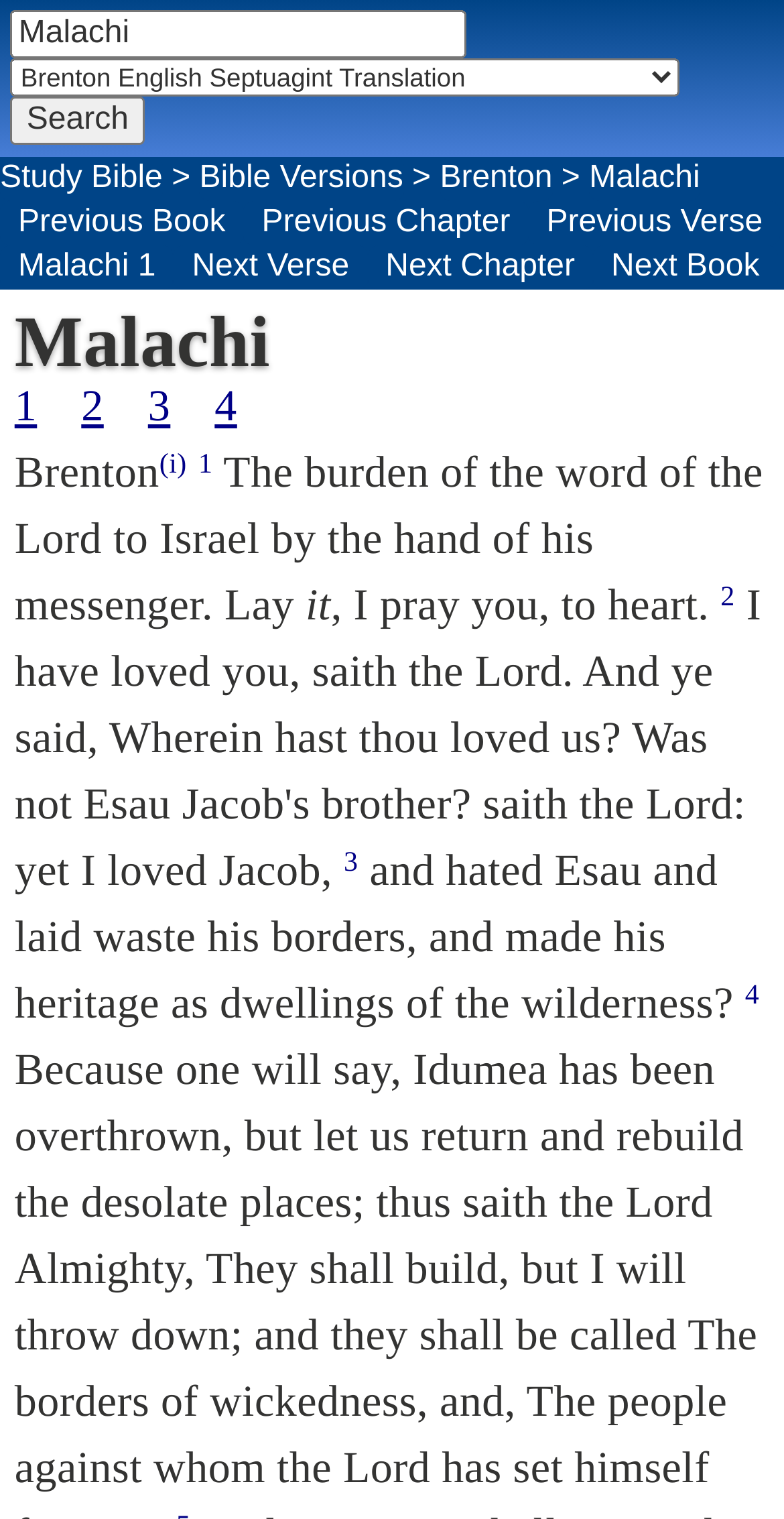Can you show the bounding box coordinates of the region to click on to complete the task described in the instruction: "Select a Bible version"?

[0.014, 0.039, 0.867, 0.064]